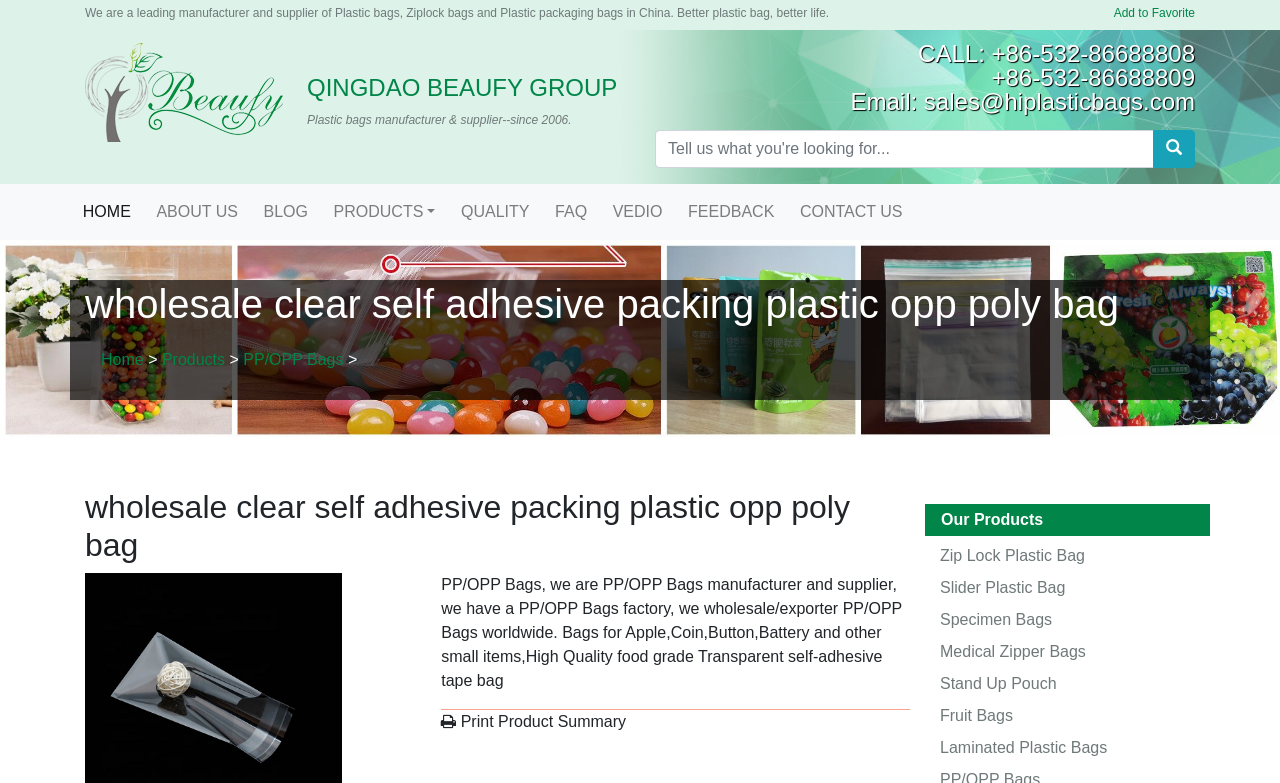Please specify the bounding box coordinates of the area that should be clicked to accomplish the following instruction: "View wholesale clear self adhesive packing plastic opp poly bag details". The coordinates should consist of four float numbers between 0 and 1, i.e., [left, top, right, bottom].

[0.066, 0.883, 0.267, 0.905]